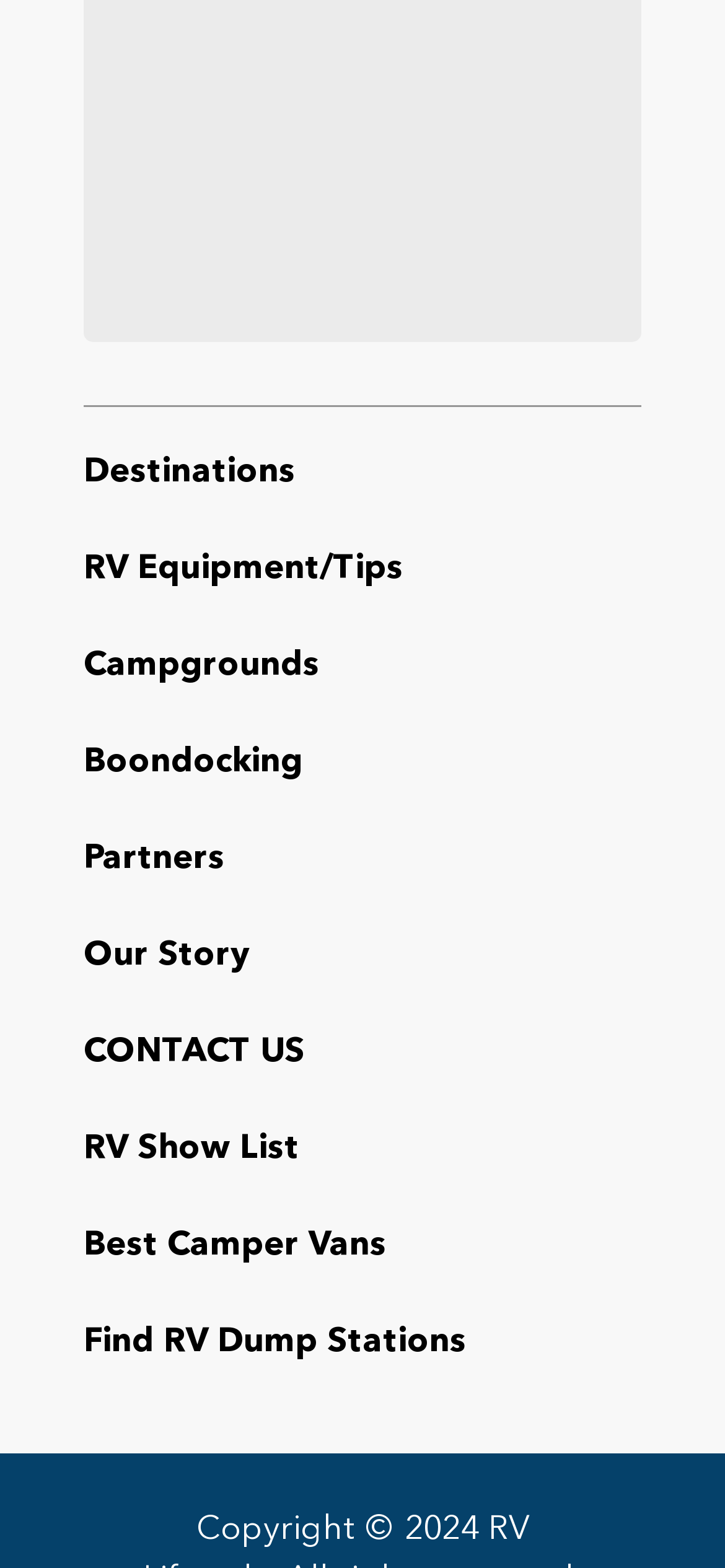Determine the bounding box coordinates of the target area to click to execute the following instruction: "View RV equipment and tips."

[0.115, 0.352, 0.556, 0.373]